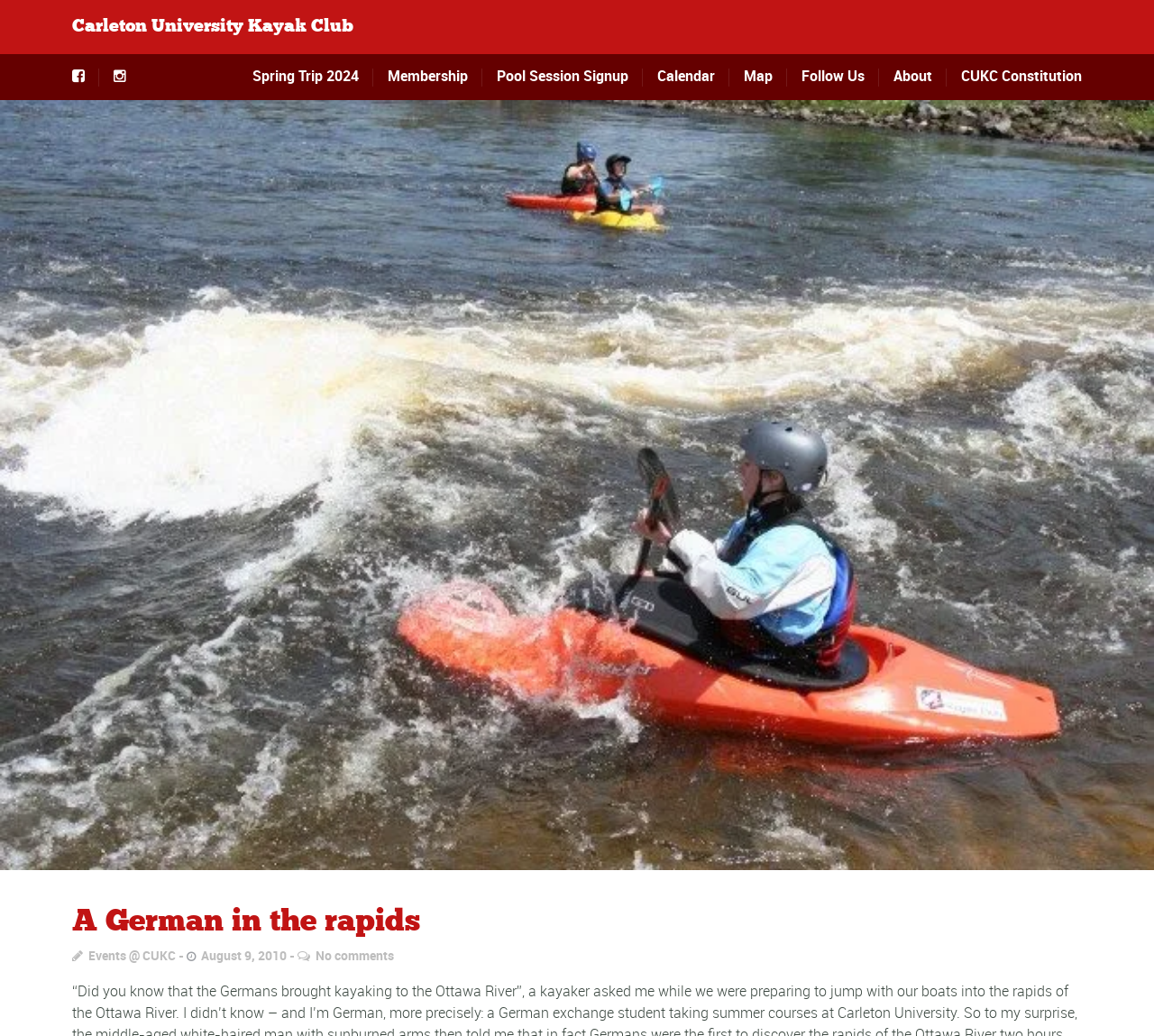Provide a brief response using a word or short phrase to this question:
What is the name of the university's kayak club?

Carleton University Kayak Club